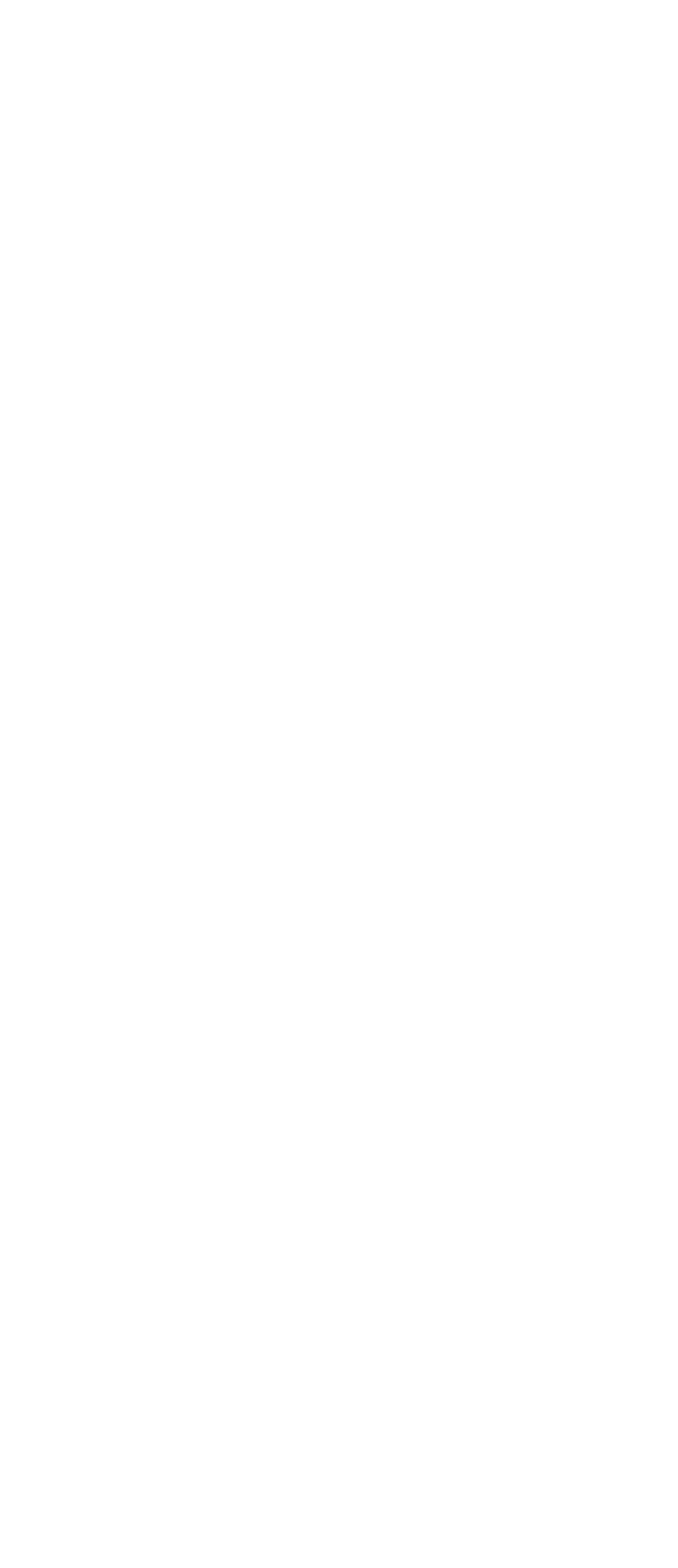Answer the question using only one word or a concise phrase: What is the phone number of the Augsburg branch?

+49(0)821-7898683-0